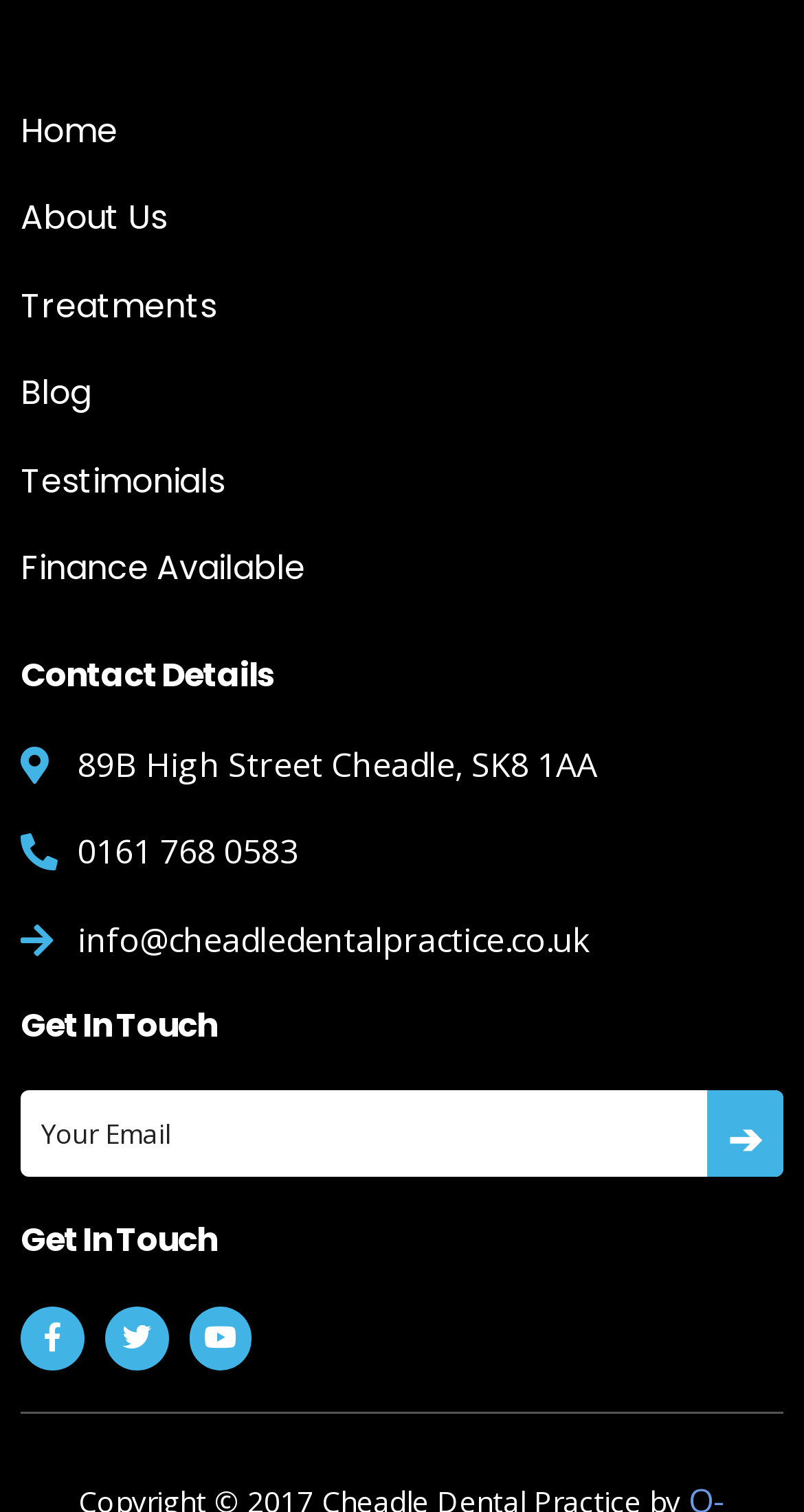Select the bounding box coordinates of the element I need to click to carry out the following instruction: "Click on the 'Facebook-f' link".

[0.026, 0.864, 0.105, 0.906]